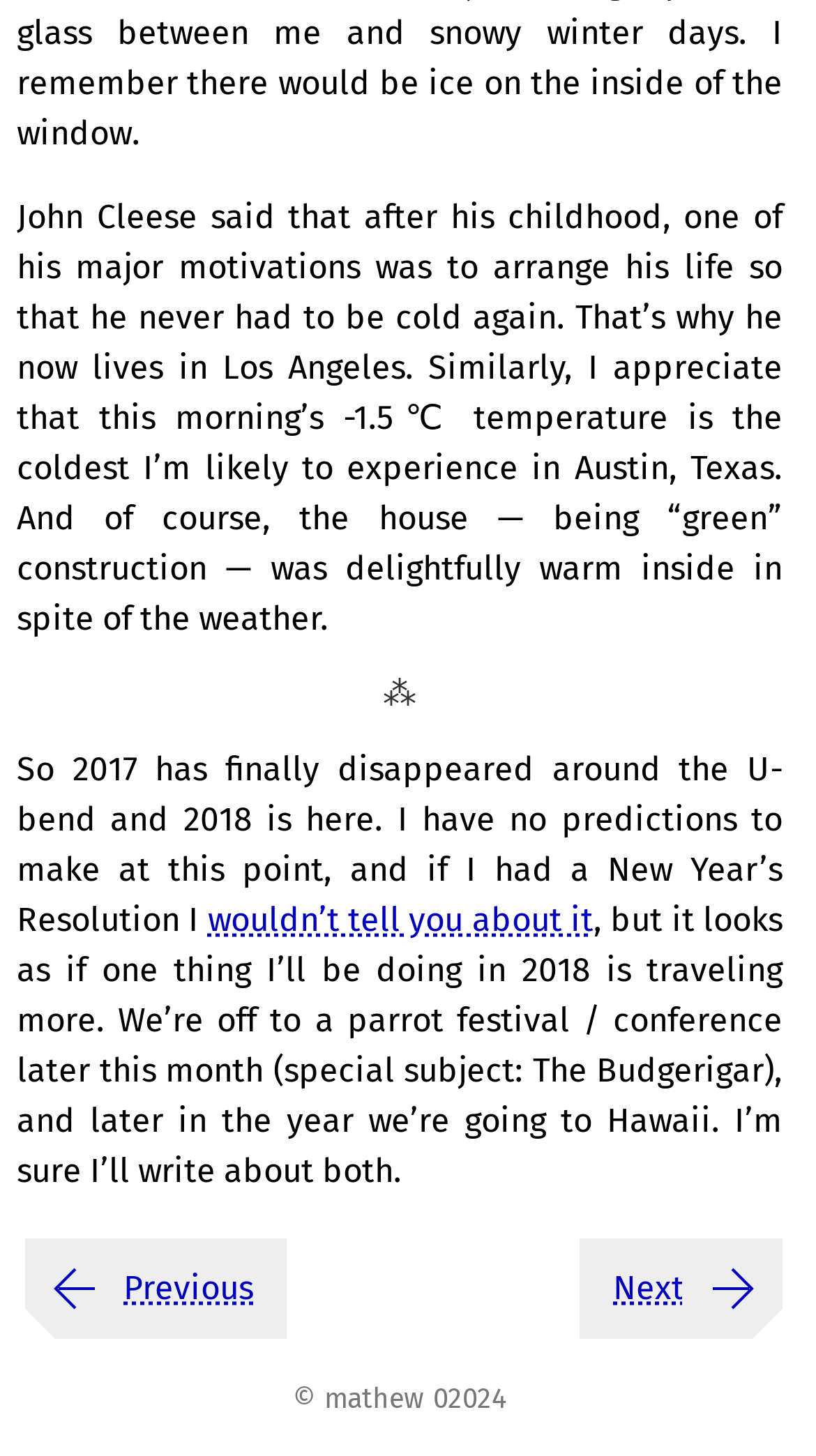What is the author going to do later in the year?
Based on the image, provide a one-word or brief-phrase response.

going to Hawaii